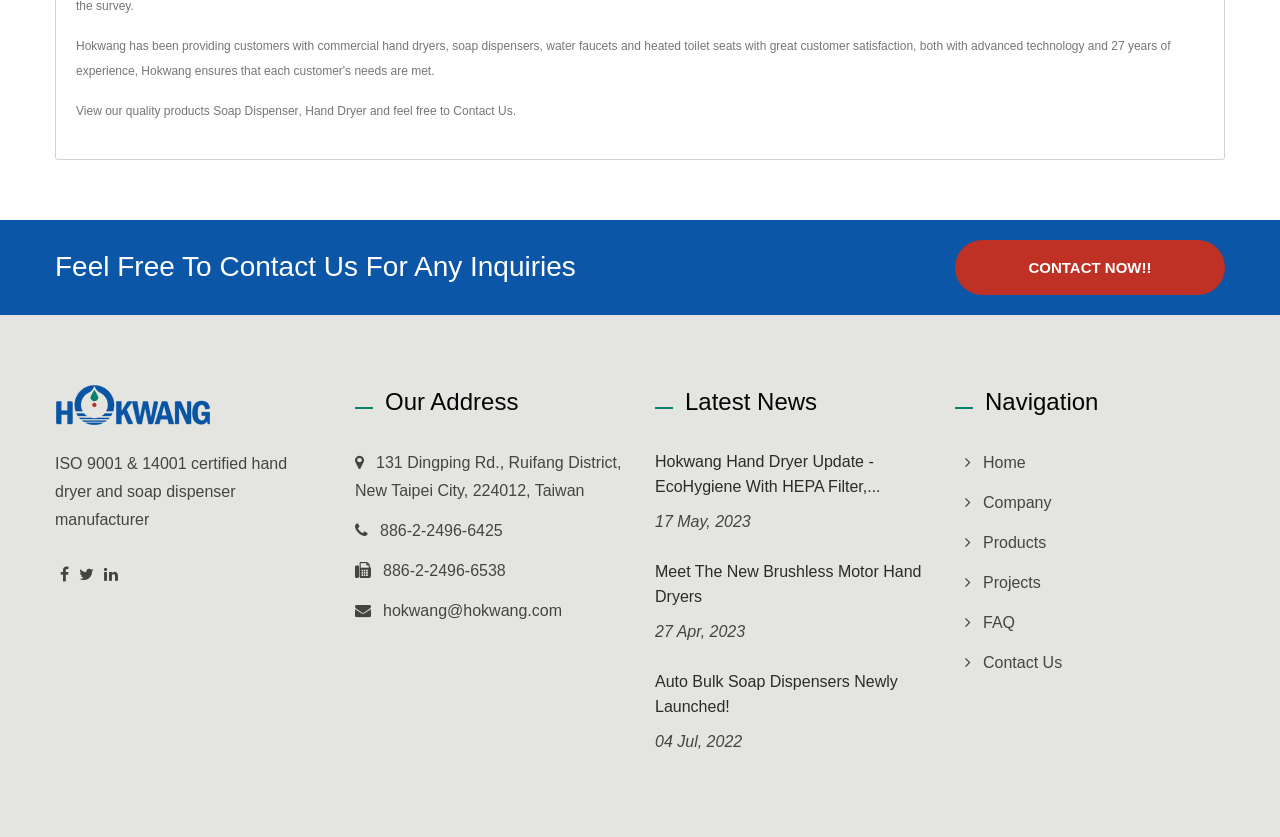Please specify the bounding box coordinates of the area that should be clicked to accomplish the following instruction: "Check out the latest news". The coordinates should consist of four float numbers between 0 and 1, i.e., [left, top, right, bottom].

[0.512, 0.46, 0.723, 0.501]